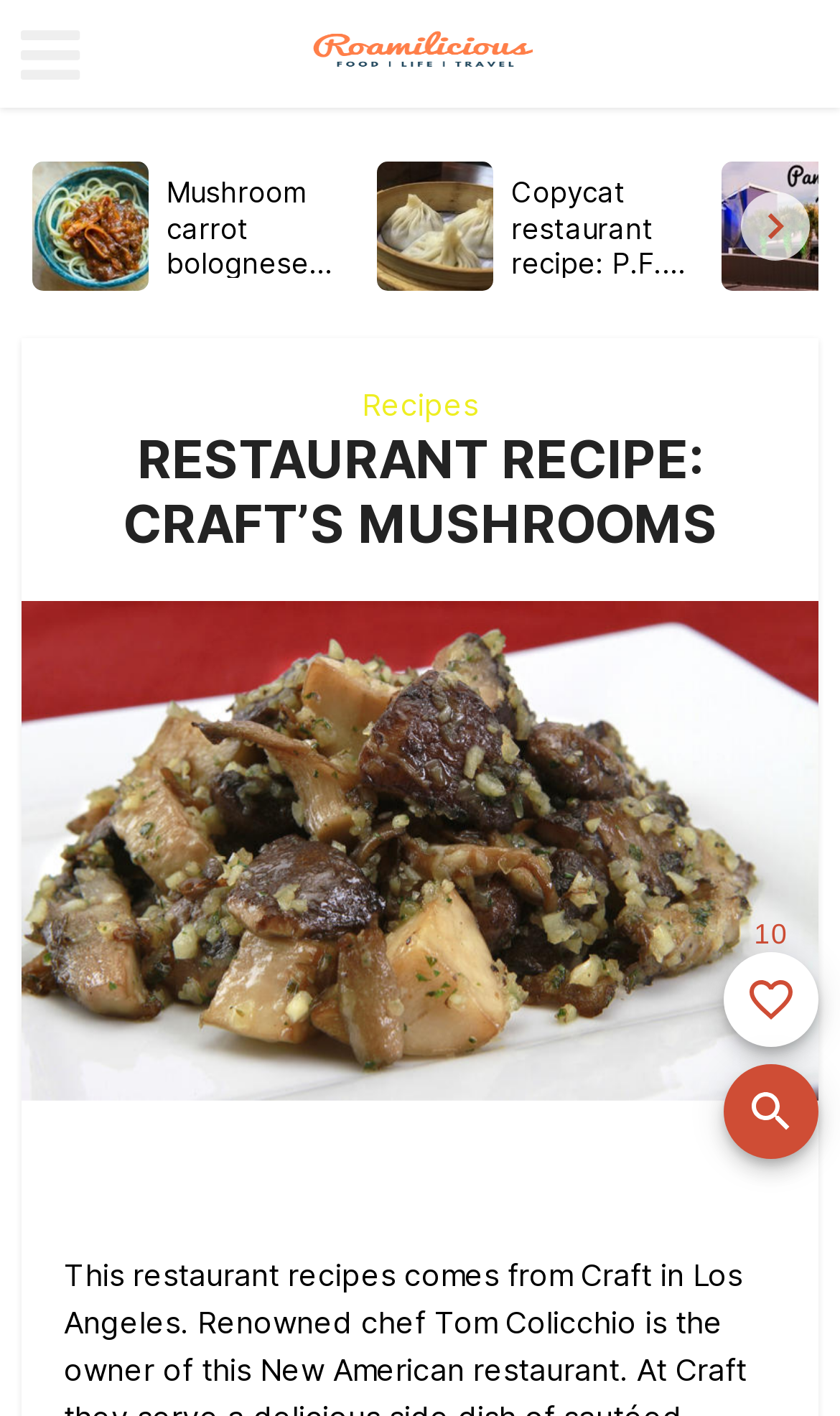Locate the heading on the webpage and return its text.

RESTAURANT RECIPE: CRAFT’S MUSHROOMS